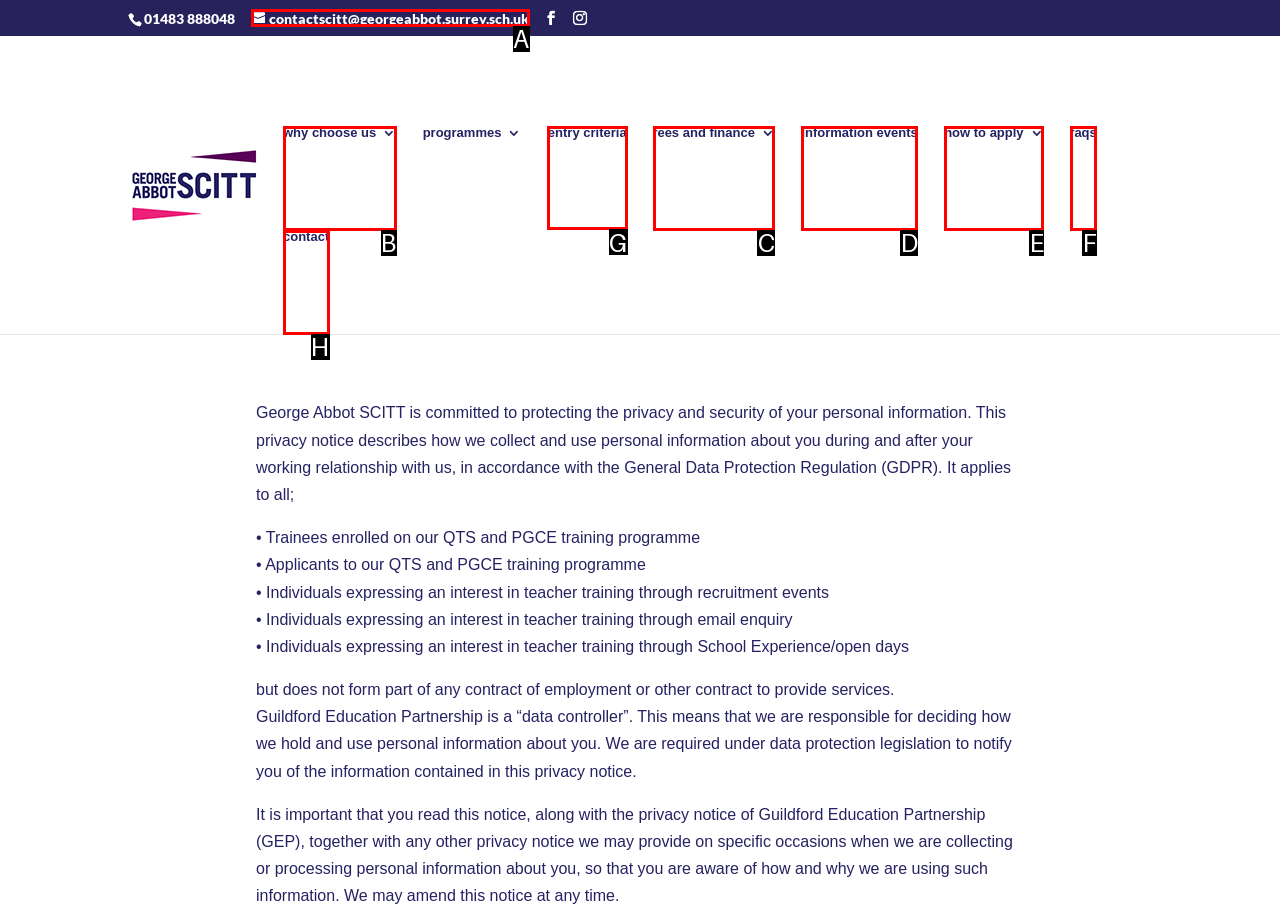What option should you select to complete this task: Get information about entry criteria? Indicate your answer by providing the letter only.

G